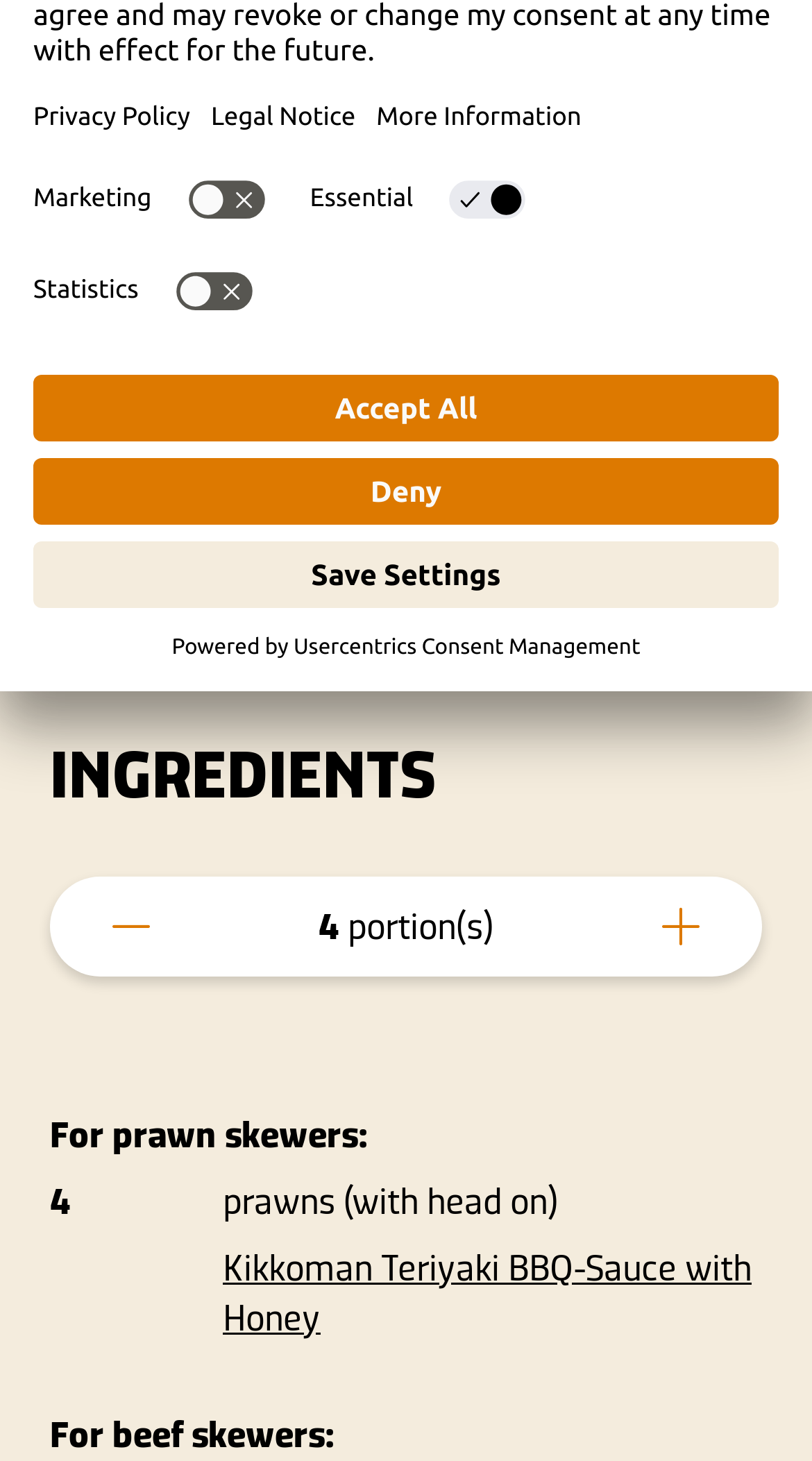Given the description "Deny", determine the bounding box of the corresponding UI element.

[0.041, 0.313, 0.959, 0.359]